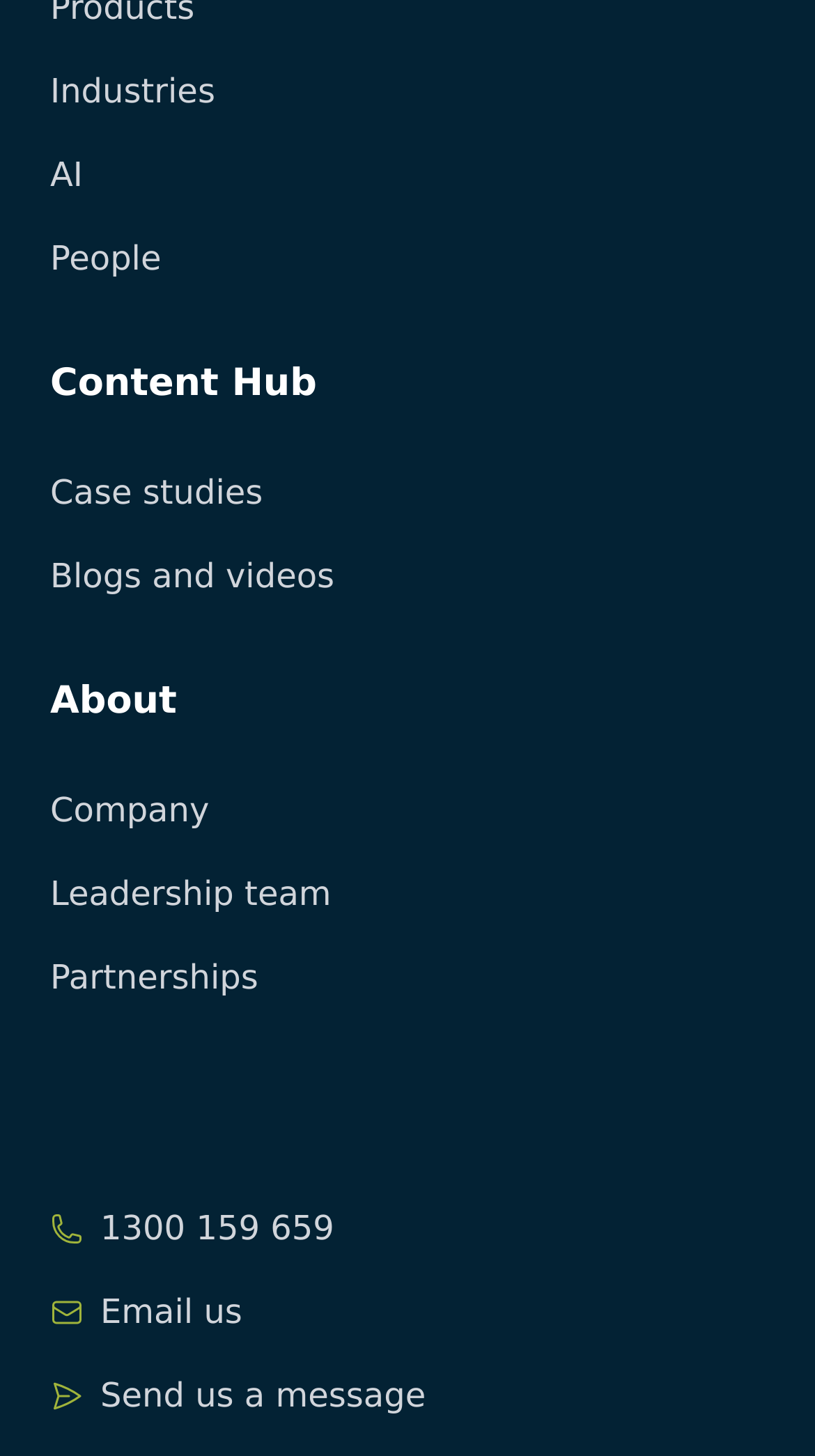Determine the bounding box for the UI element described here: "Blogs and videos".

[0.062, 0.38, 0.938, 0.414]